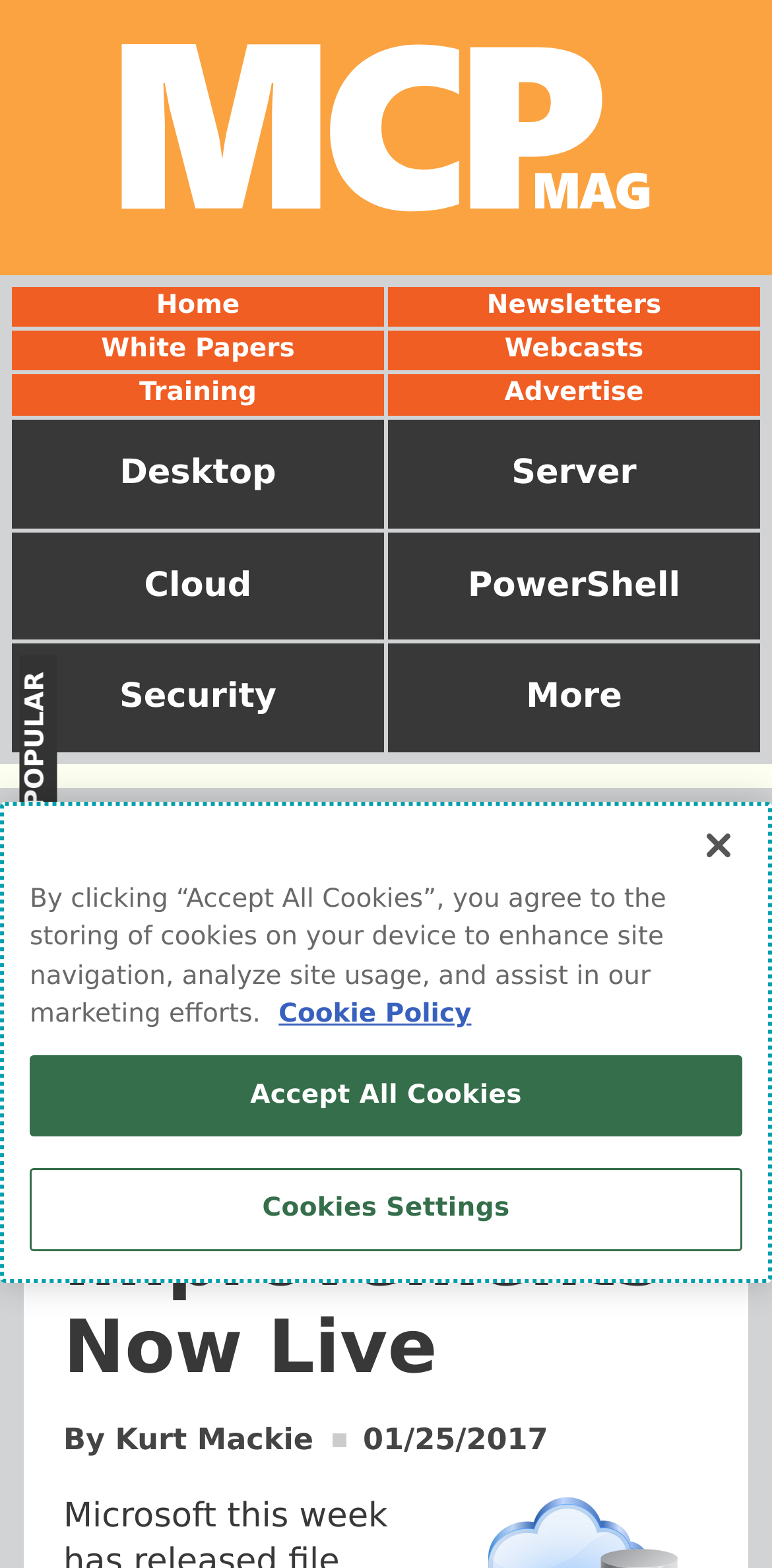Bounding box coordinates are specified in the format (top-left x, top-left y, bottom-right x, bottom-right y). All values are floating point numbers bounded between 0 and 1. Please provide the bounding box coordinate of the region this sentence describes: News

[0.082, 0.614, 0.214, 0.639]